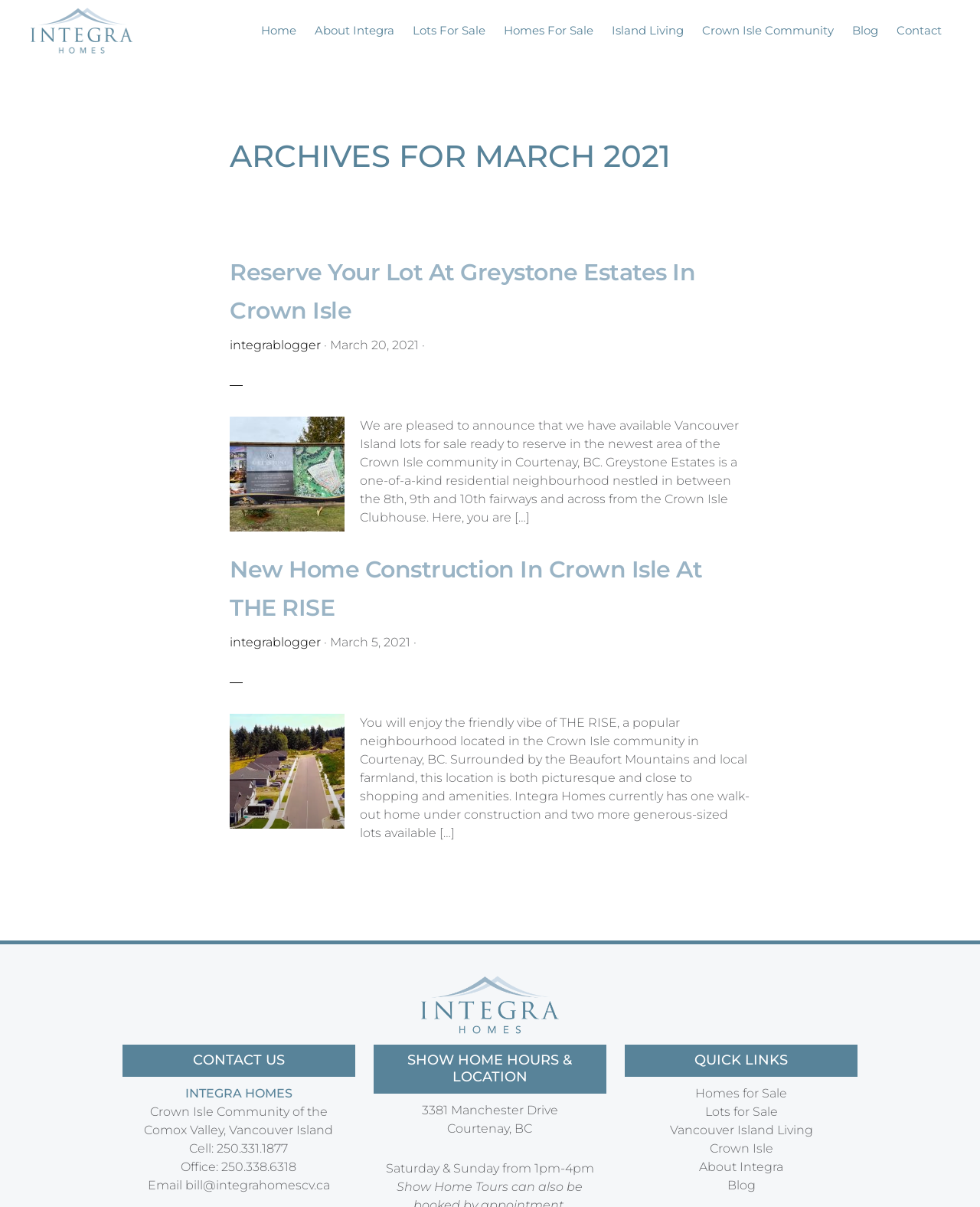Provide a single word or phrase to answer the given question: 
What is the name of the company?

Integra Homes